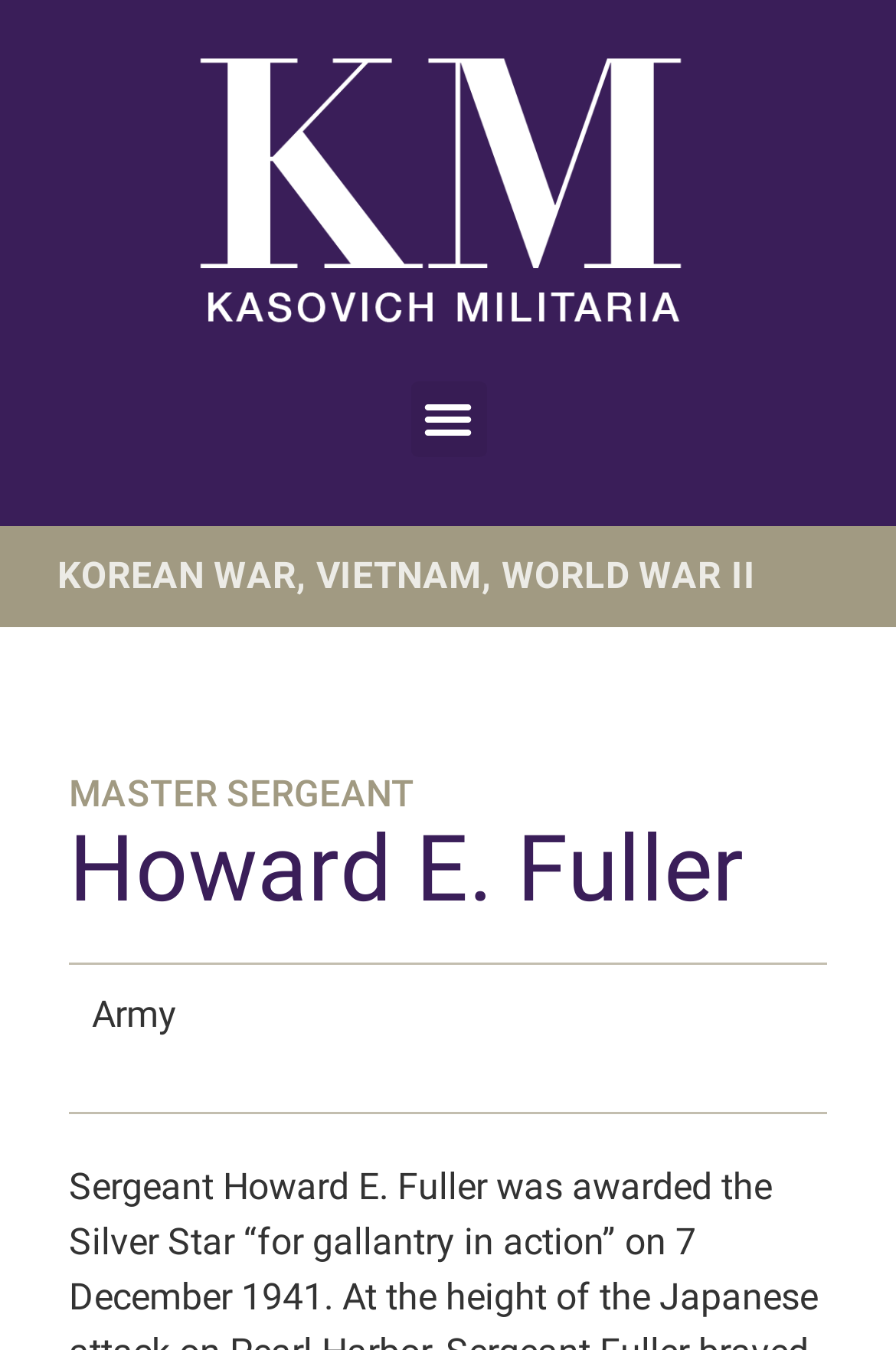Give a one-word or one-phrase response to the question:
What branch of the military is mentioned on this webpage?

Army